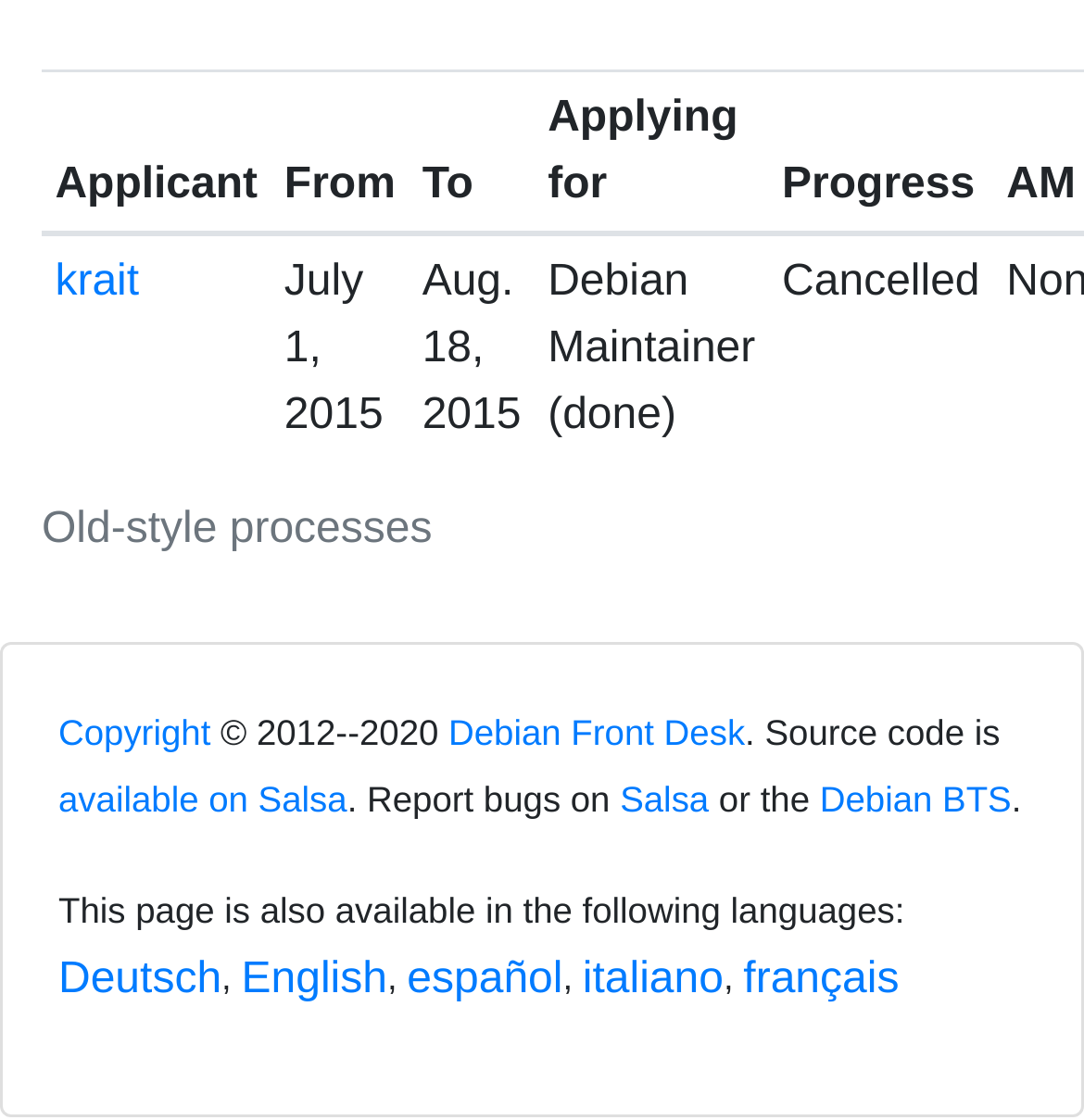Please find the bounding box coordinates for the clickable element needed to perform this instruction: "Select the 'Deutsch' language option".

[0.054, 0.845, 0.204, 0.905]